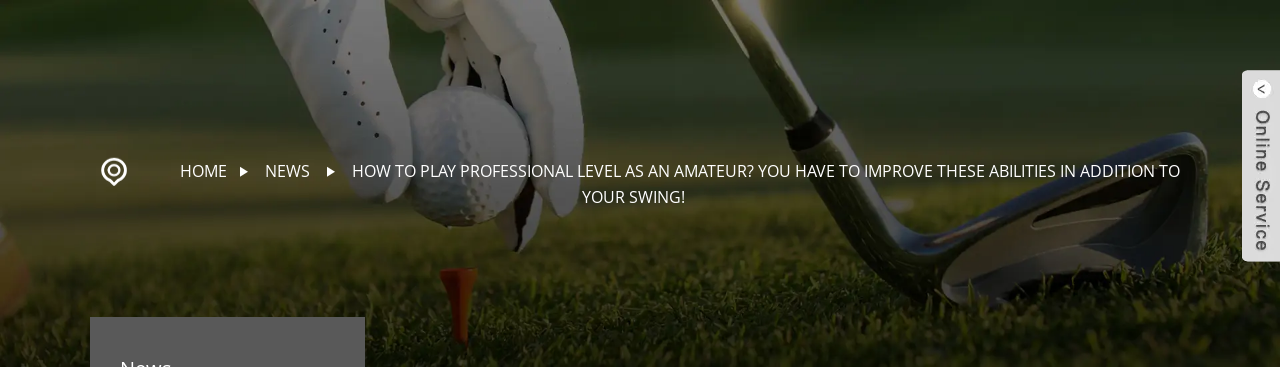What is the color of the grass in the scene? Examine the screenshot and reply using just one word or a brief phrase.

Green